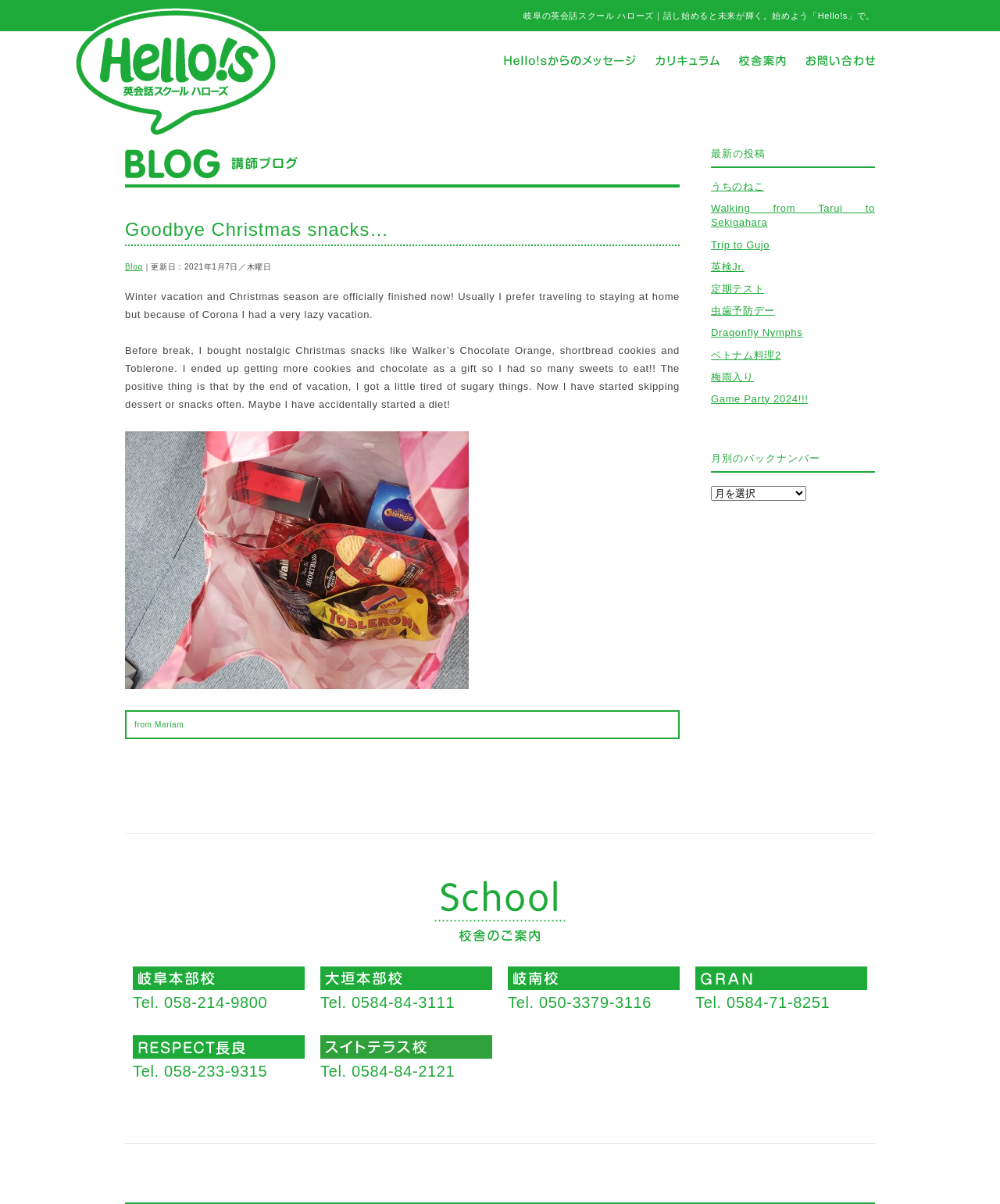Please find the bounding box coordinates of the section that needs to be clicked to achieve this instruction: "Contact the school".

[0.805, 0.04, 0.875, 0.06]